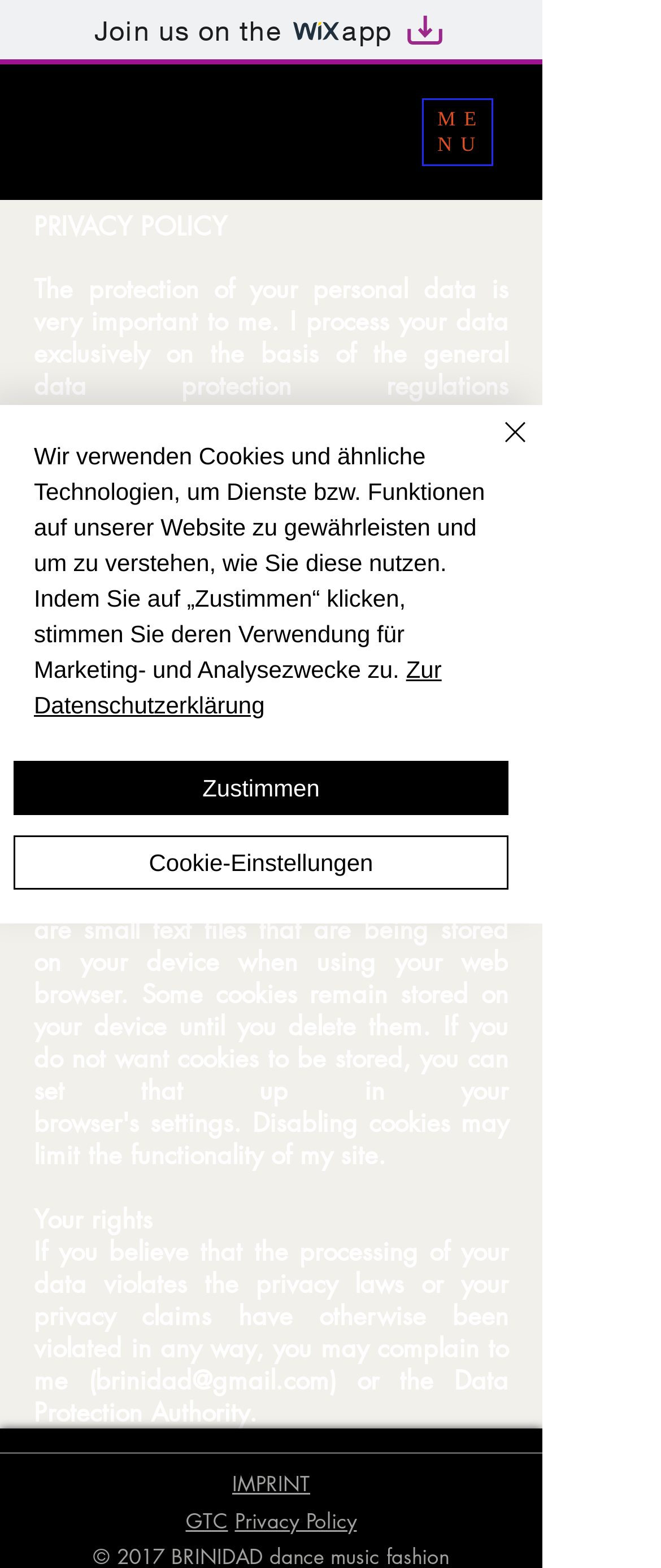Specify the bounding box coordinates of the element's region that should be clicked to achieve the following instruction: "Click the 'Join us on the wix app' link". The bounding box coordinates consist of four float numbers between 0 and 1, in the format [left, top, right, bottom].

[0.0, 0.0, 0.821, 0.041]